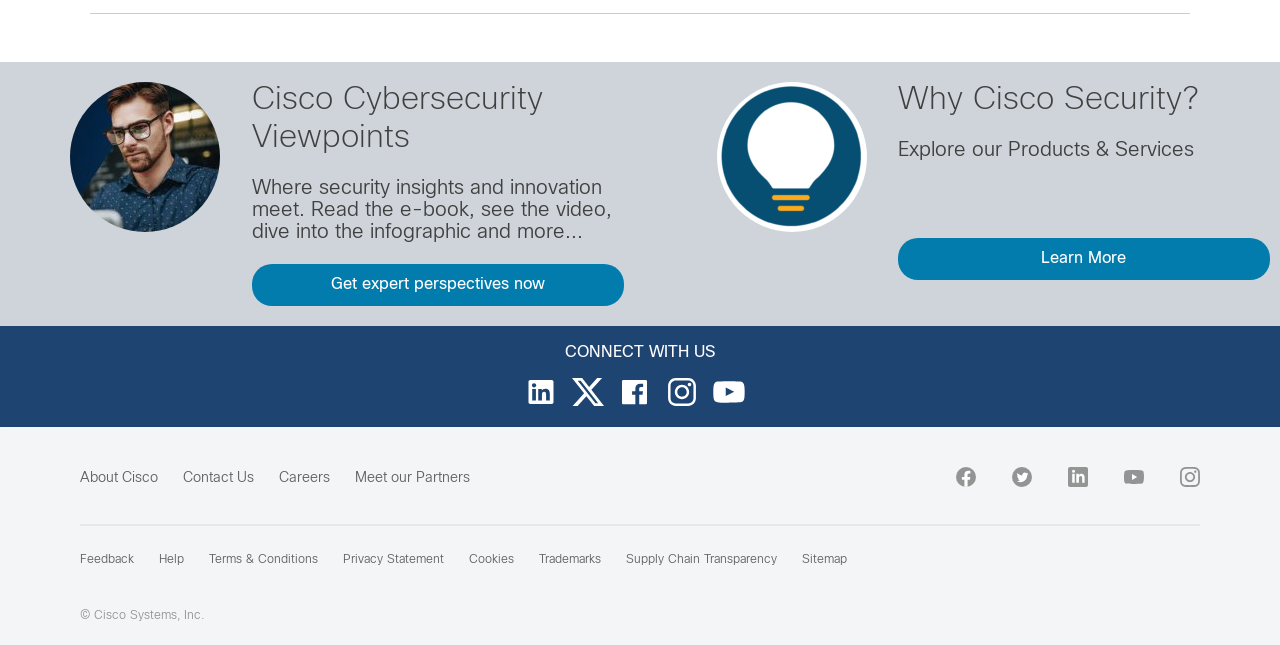What is the section below 'CONNECT WITH US'?
From the image, respond with a single word or phrase.

Social media links